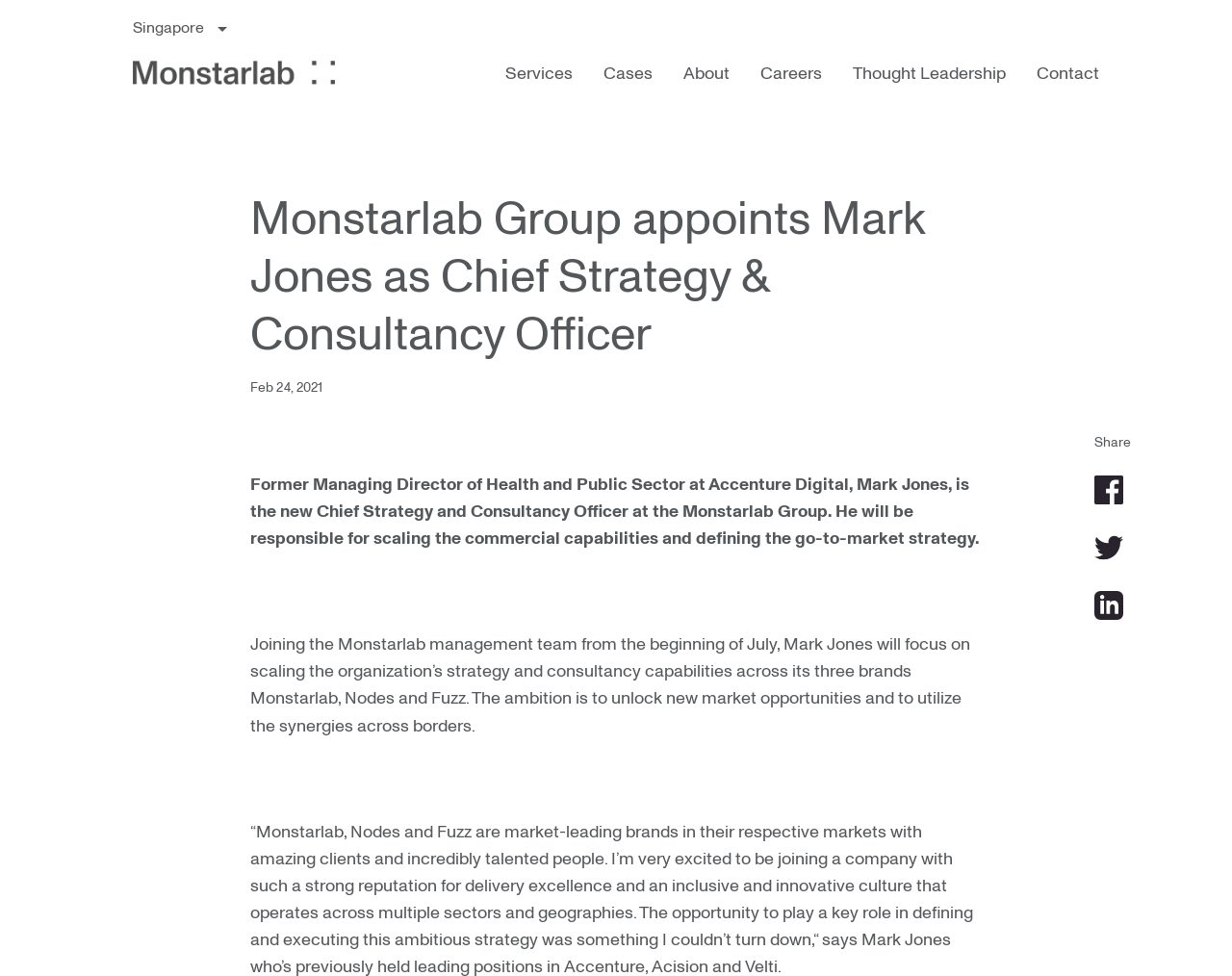What is Mark Jones responsible for?
Refer to the image and provide a one-word or short phrase answer.

Scaling commercial capabilities